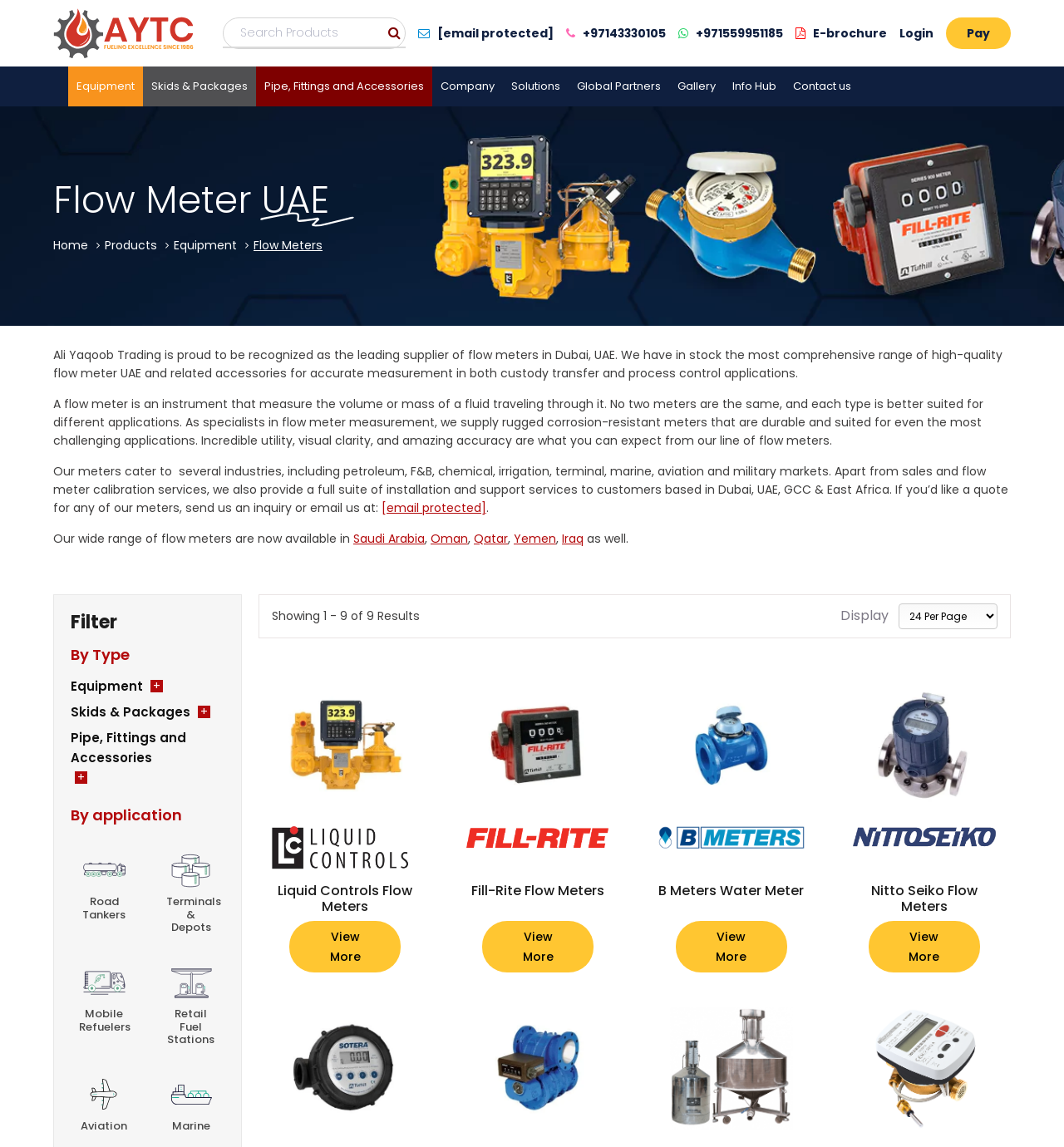How many product categories are there?
With the help of the image, please provide a detailed response to the question.

I counted the number of product categories by looking at the links in the header section, which are 'Equipment', 'Skids & Packages', and 'Pipe, Fittings and Accessories'.